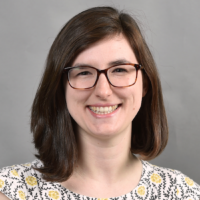What is the background color of the image?
Using the details from the image, give an elaborate explanation to answer the question.

According to the caption, the background of the image is a subtle gray, which is intended to emphasize Mandy's professional appearance.